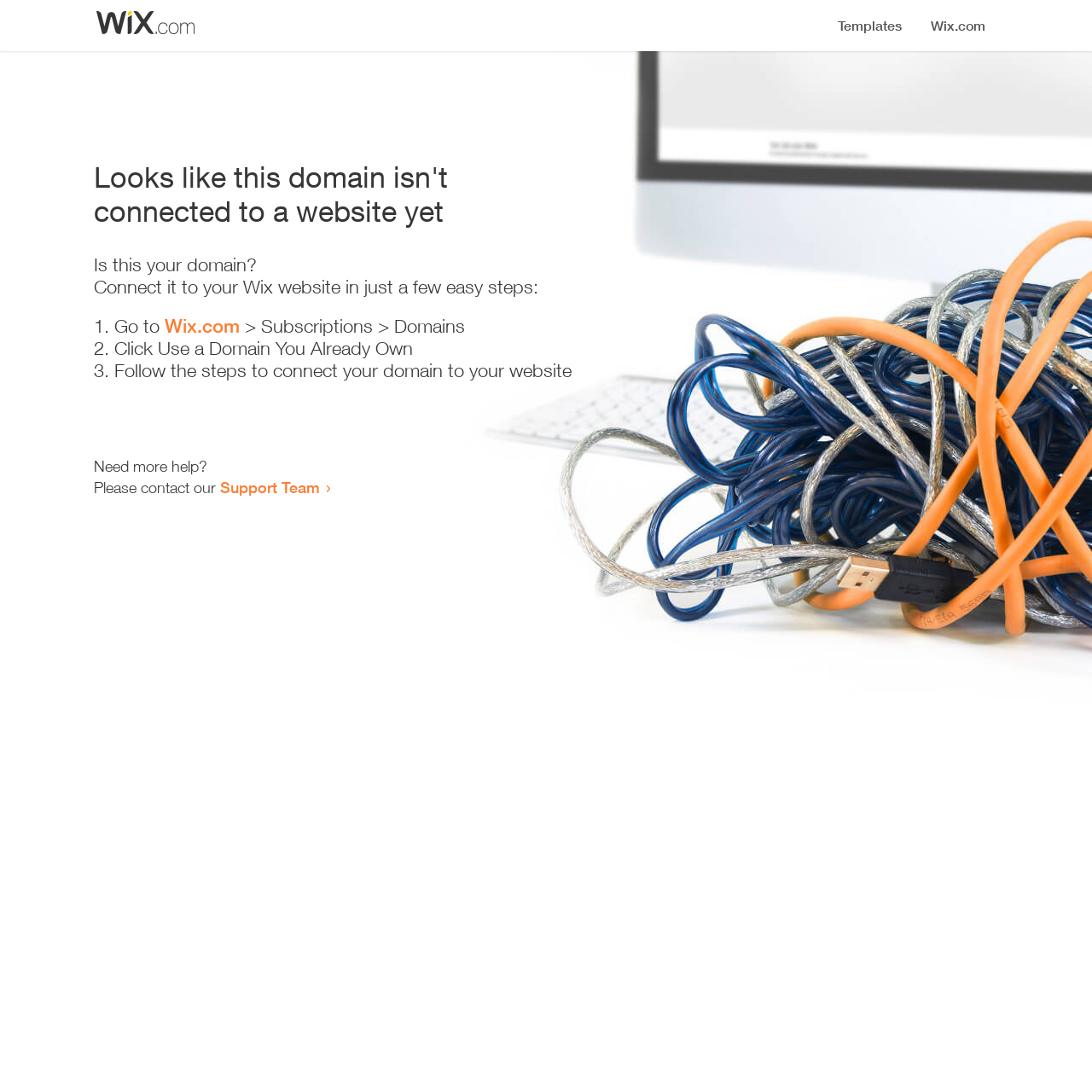Please provide a one-word or phrase answer to the question: 
What is the text below the list of steps?

Need more help?